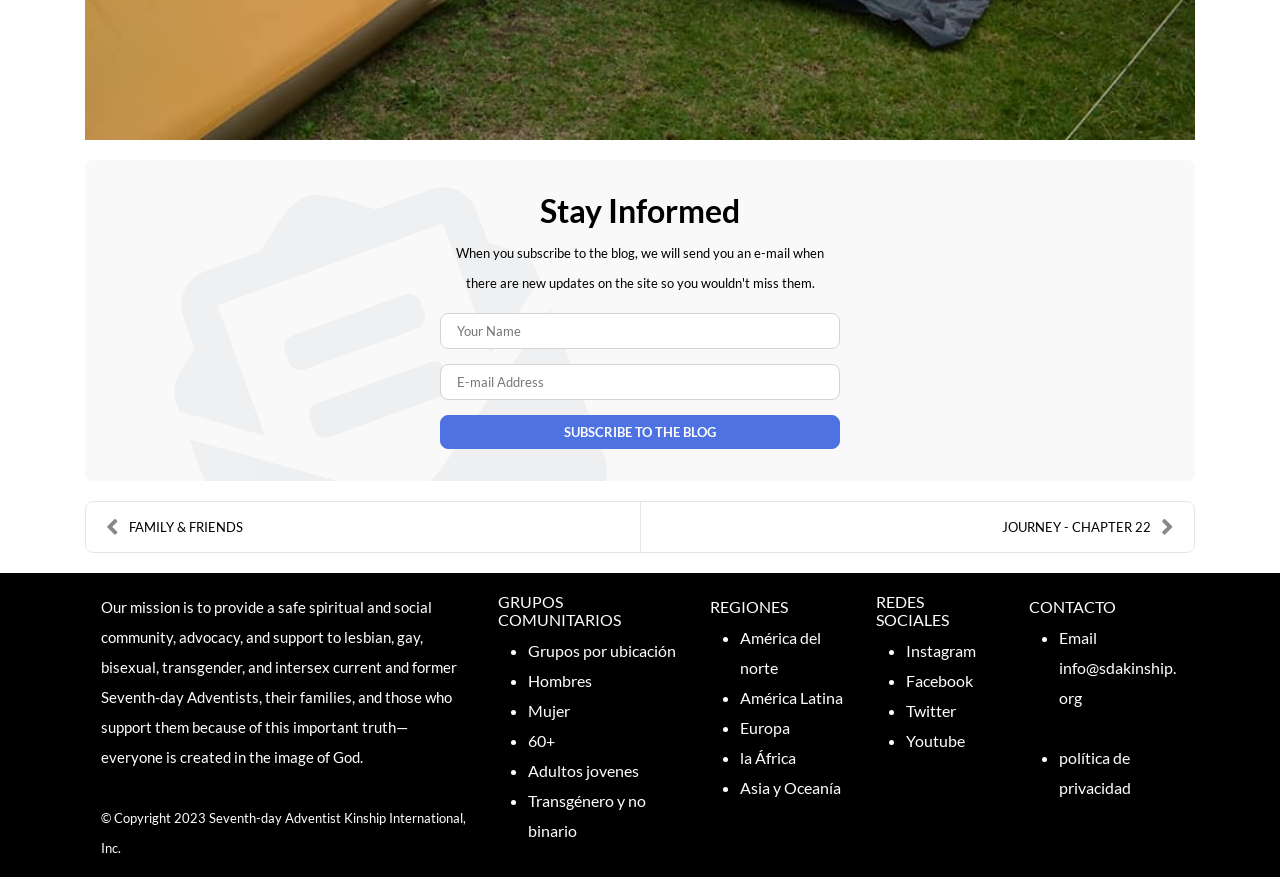What is the organization's mission?
Refer to the image and give a detailed answer to the query.

The mission of the organization is stated in the static text element 'Our mission is to provide a safe spiritual and social community, advocacy, and support to lesbian, gay, bisexual, transgender, and intersex current and former Seventh-day Adventists, their families, and those who support them because of this important truth—everyone is created in the image of God.'